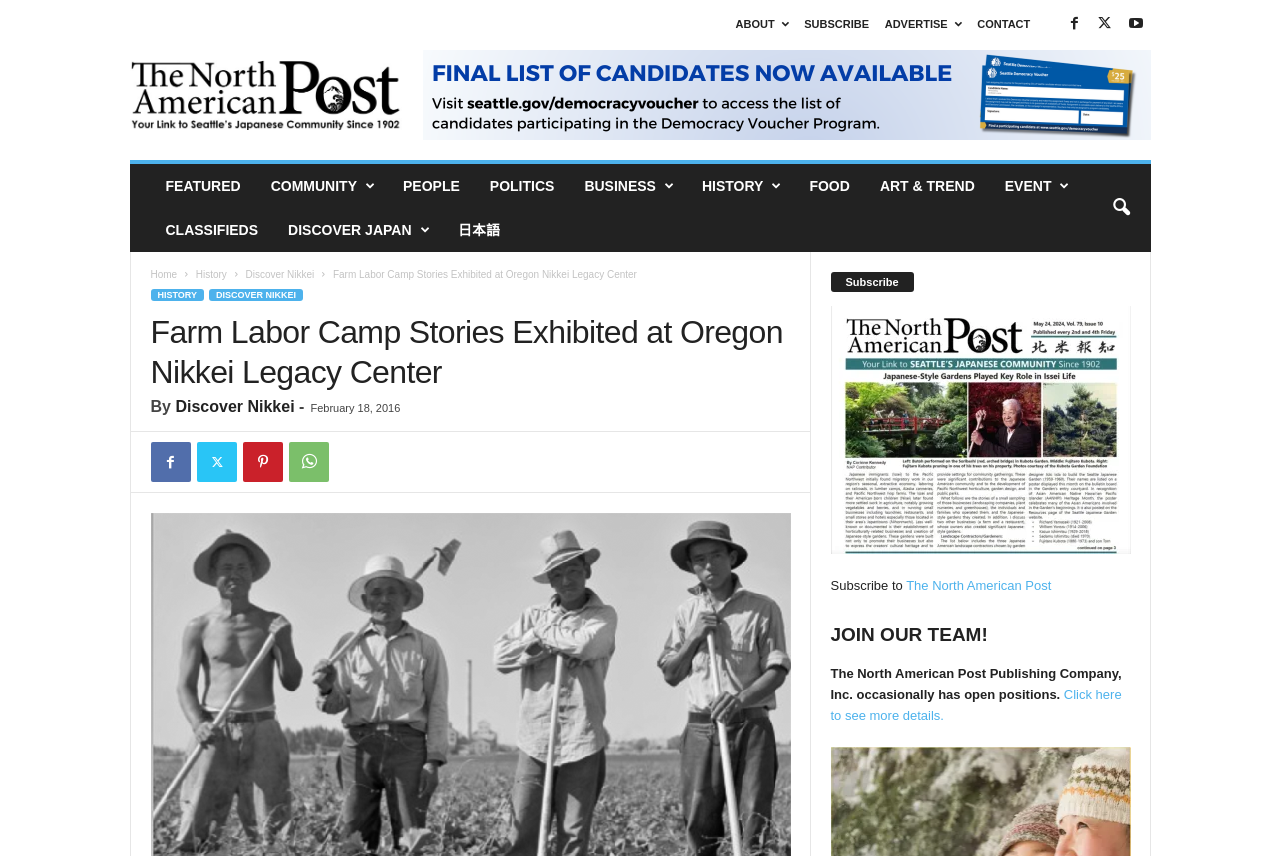Point out the bounding box coordinates of the section to click in order to follow this instruction: "Read the FEATURED article".

[0.118, 0.192, 0.2, 0.243]